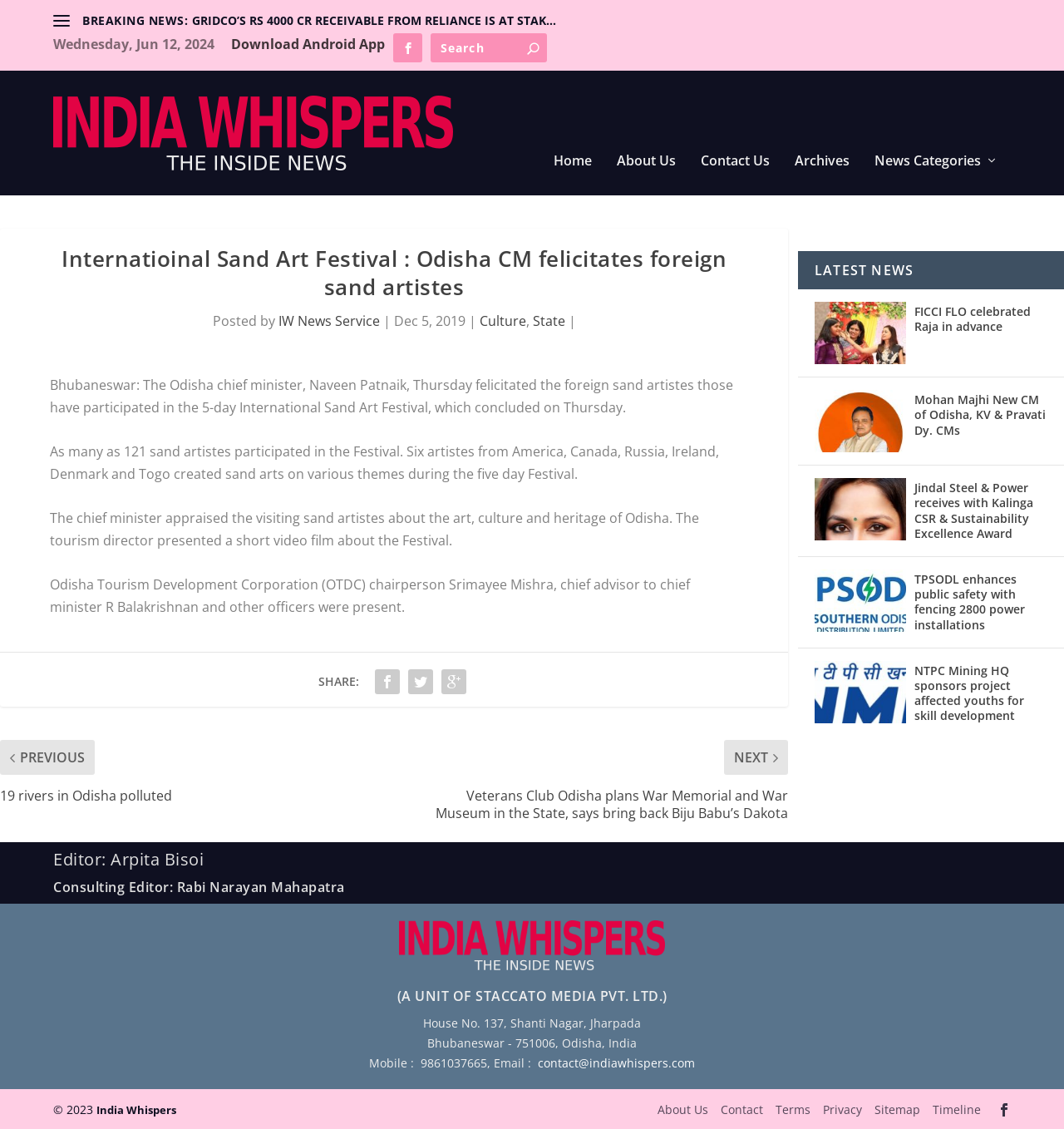Bounding box coordinates are given in the format (top-left x, top-left y, bottom-right x, bottom-right y). All values should be floating point numbers between 0 and 1. Provide the bounding box coordinate for the UI element described as: IW News Service

[0.261, 0.276, 0.357, 0.292]